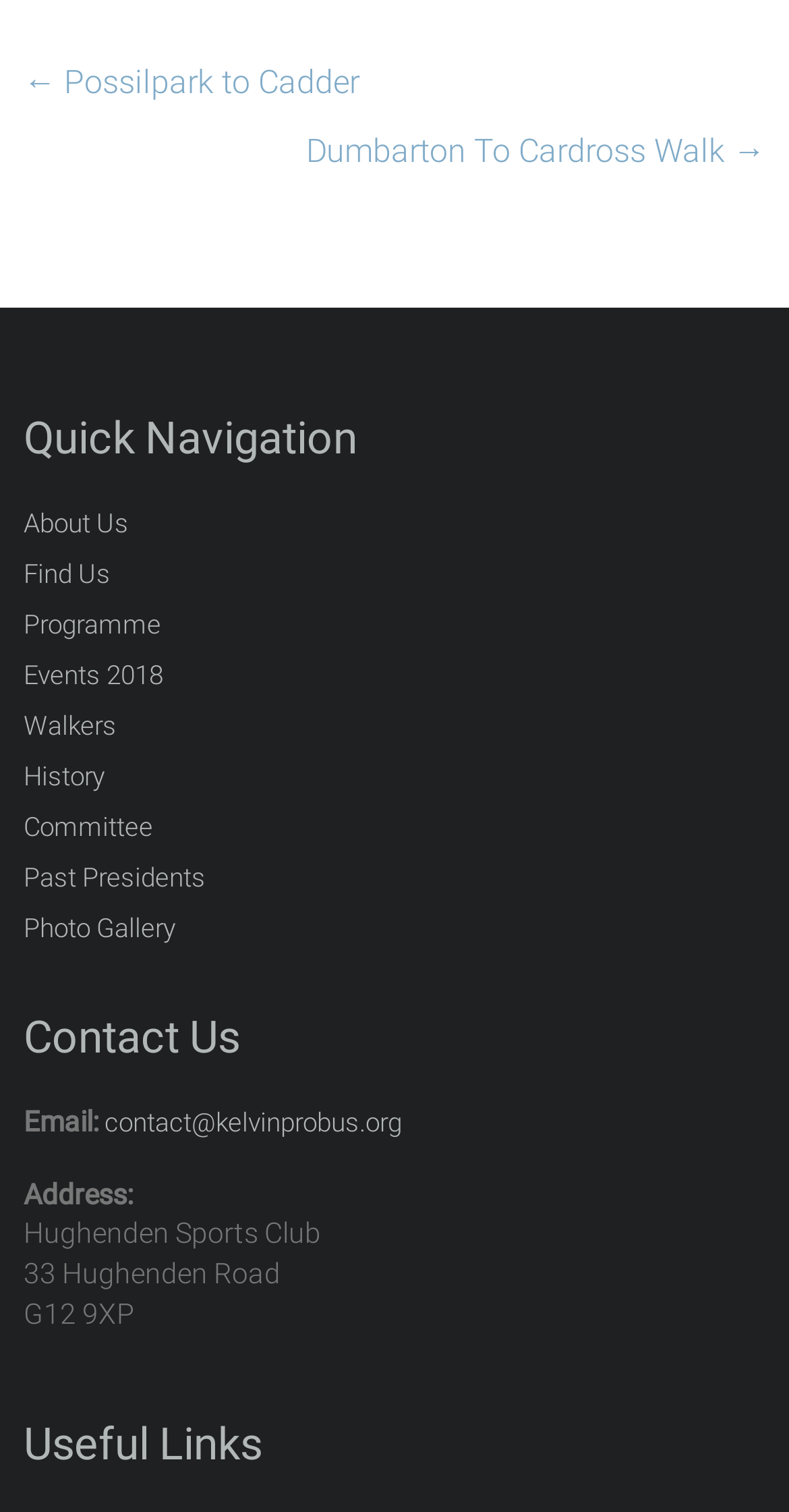What is the postcode of the address?
Provide a thorough and detailed answer to the question.

I looked for the address under the 'Contact Us' heading and found the postcode, which is 'G12 9XP', located at the end of the address.